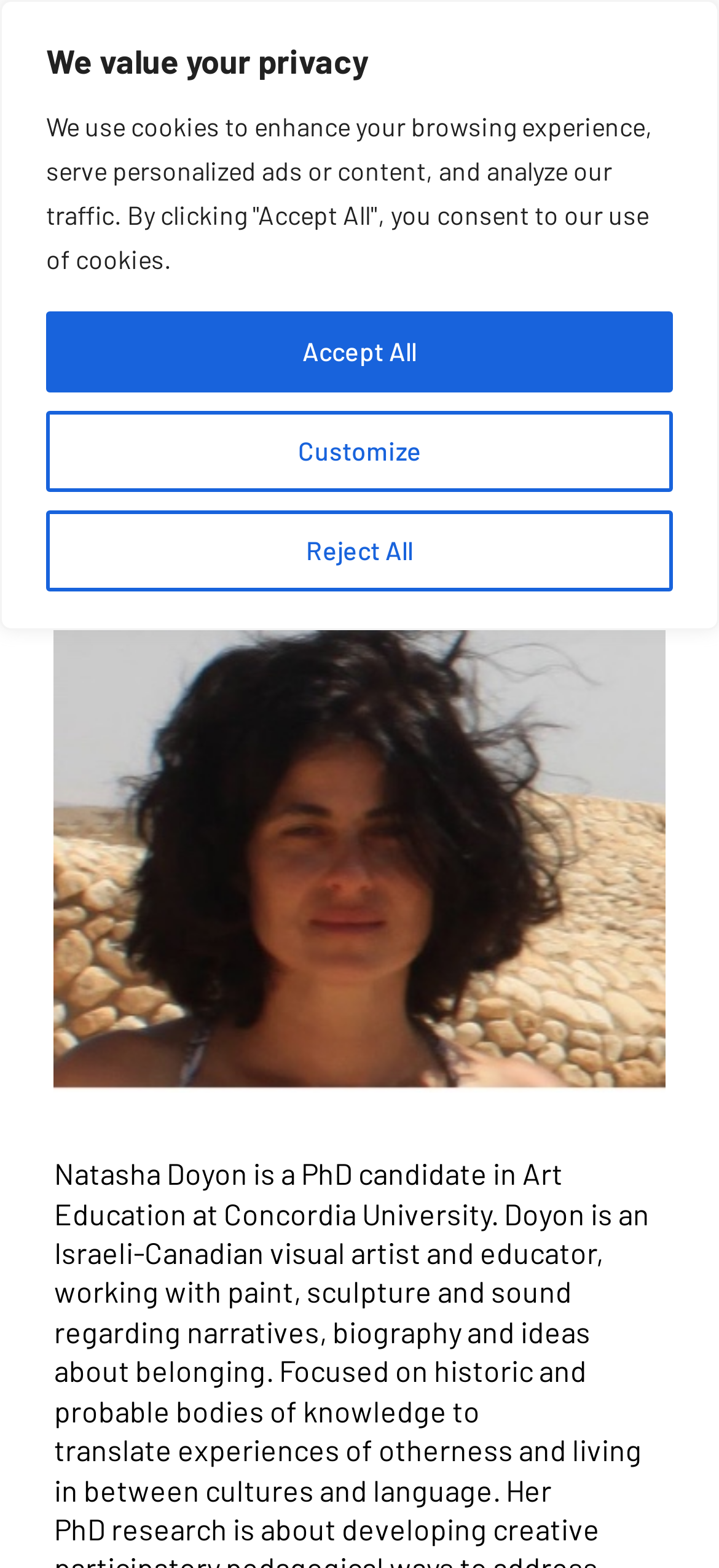Create a detailed narrative of the webpage’s visual and textual elements.

The webpage is about Natasha Doyon, associated with COHDS. At the top of the page, there is a privacy notice that spans the entire width, informing users about the use of cookies and providing options to customize, reject, or accept all cookies. 

Below the privacy notice, there is a layout table that contains a logo of COHDS, which is an image, and a link to COHDS. To the right of the logo, there are two menu items: "Rechercher" and "Menu", both of which are links.

The main content of the page is focused on Natasha Doyon, with a large heading displaying her name. Below her name, there is a link to her profile or page. Natasha is described as an "Étudiante", which is French for "student". 

On the left side of the page, there is a large image that takes up most of the vertical space, but its content is not described. Overall, the page has a simple layout with a focus on Natasha Doyon and her affiliation with COHDS.